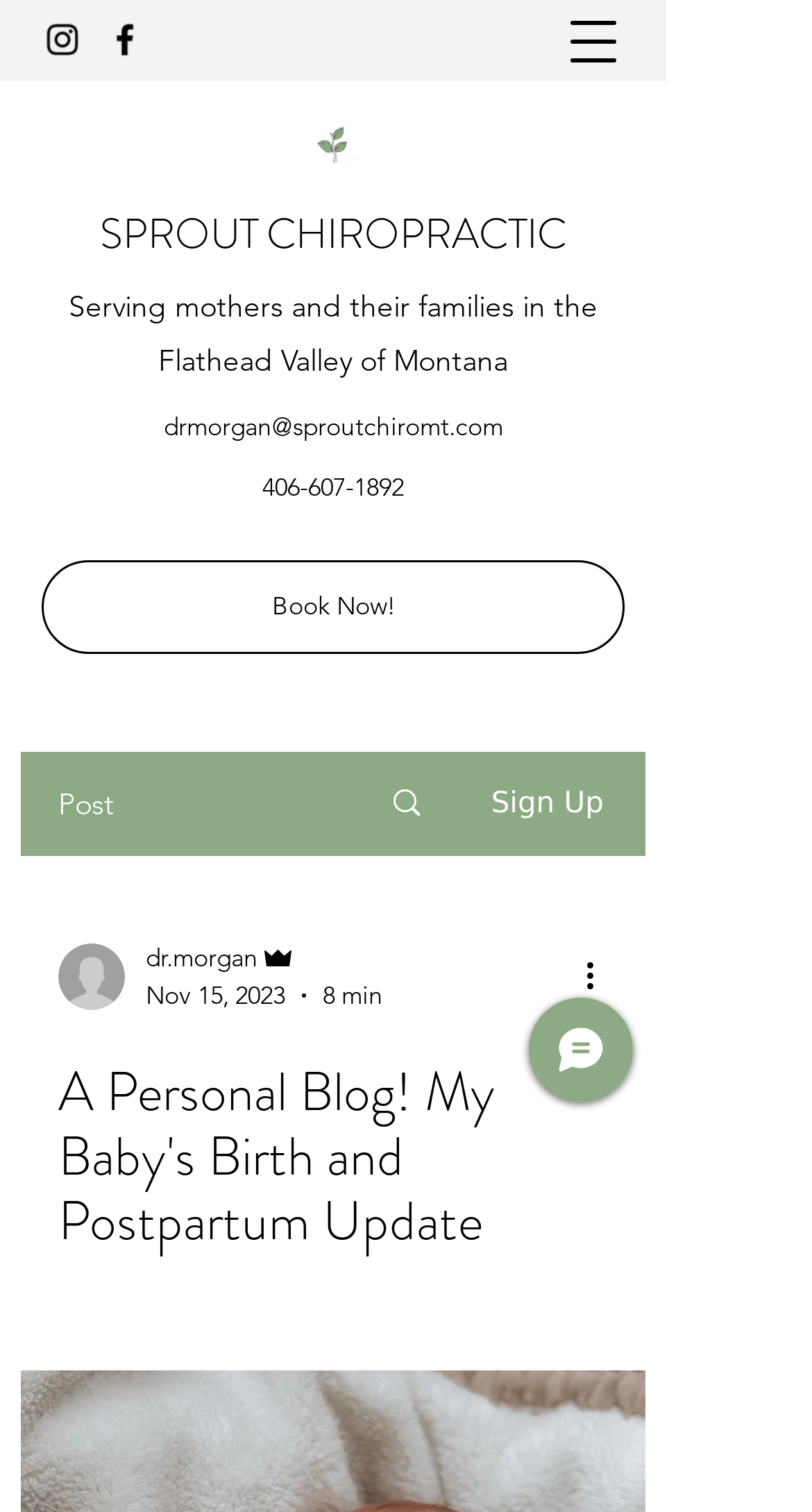Please find the bounding box coordinates of the clickable region needed to complete the following instruction: "View post". The bounding box coordinates must consist of four float numbers between 0 and 1, i.e., [left, top, right, bottom].

[0.441, 0.499, 0.564, 0.565]